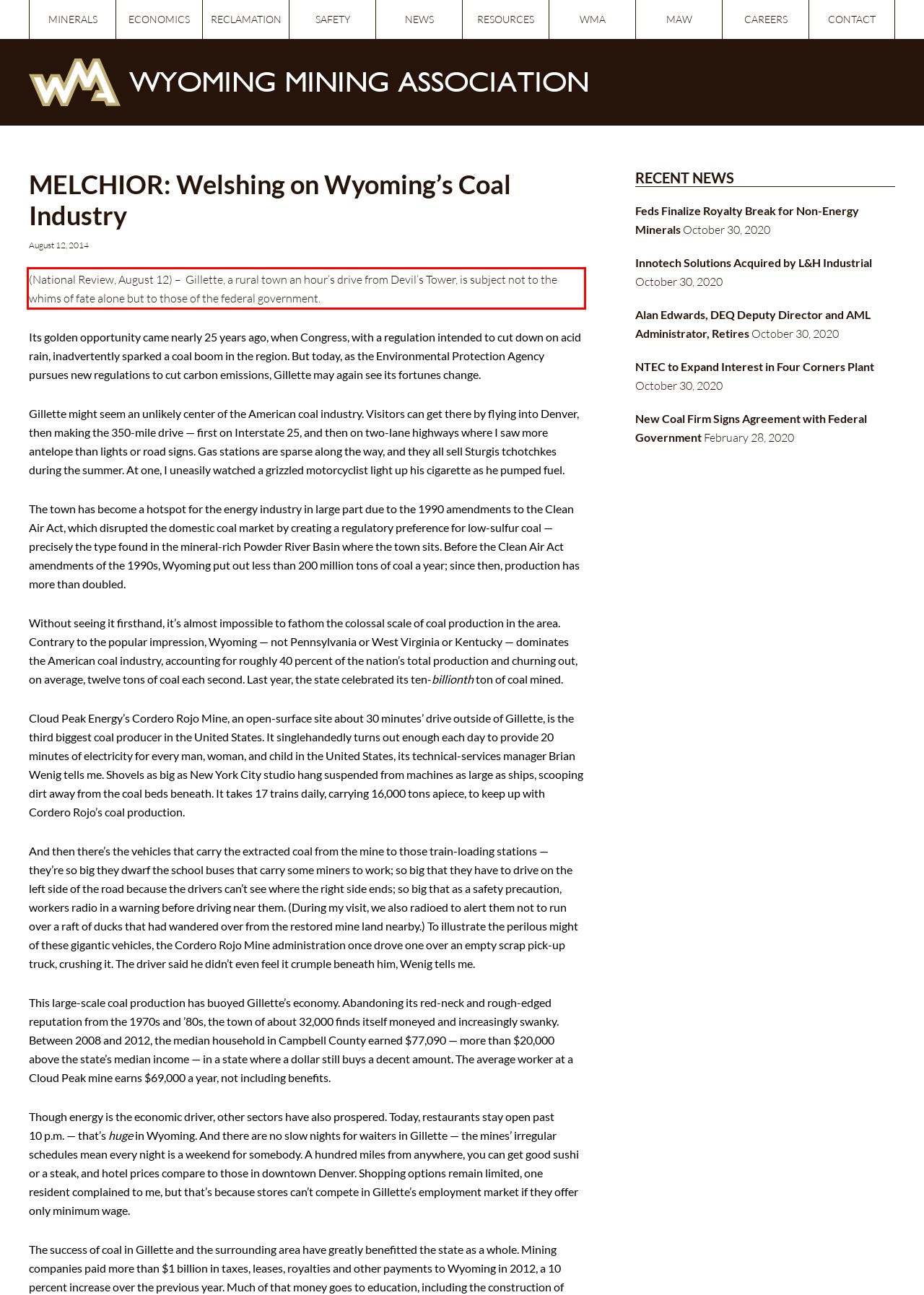Please identify and extract the text from the UI element that is surrounded by a red bounding box in the provided webpage screenshot.

(National Review, August 12) – Gillette, a rural town an hour’s drive from Devil’s Tower, is subject not to the whims of fate alone but to those of the federal government.